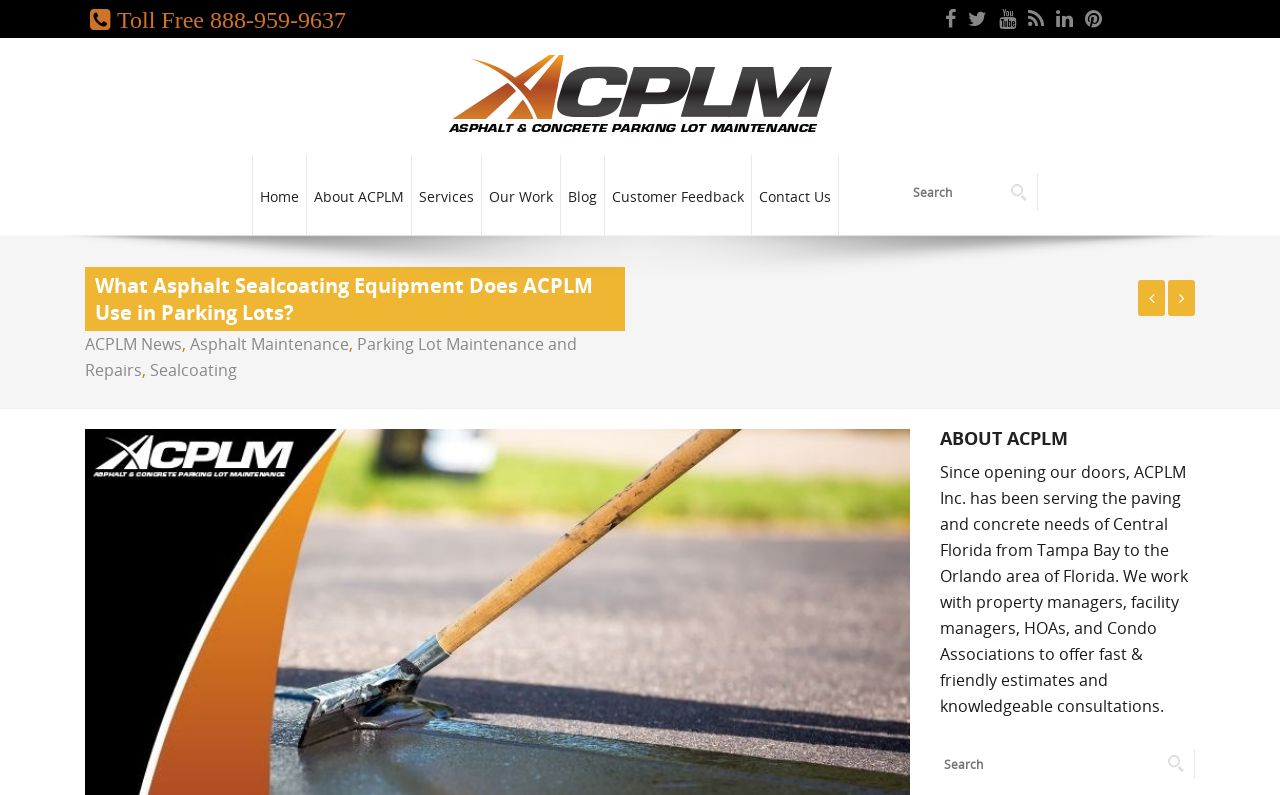What is the name of the company?
Answer the question with as much detail as possible.

The company name can be found in the heading element 'What Asphalt Sealcoating Equipment Does ACPLM Use in Parking Lots?' and also in the static text element 'Since opening our doors, ACPLM Inc. has been serving the paving and concrete needs of Central Florida...'.